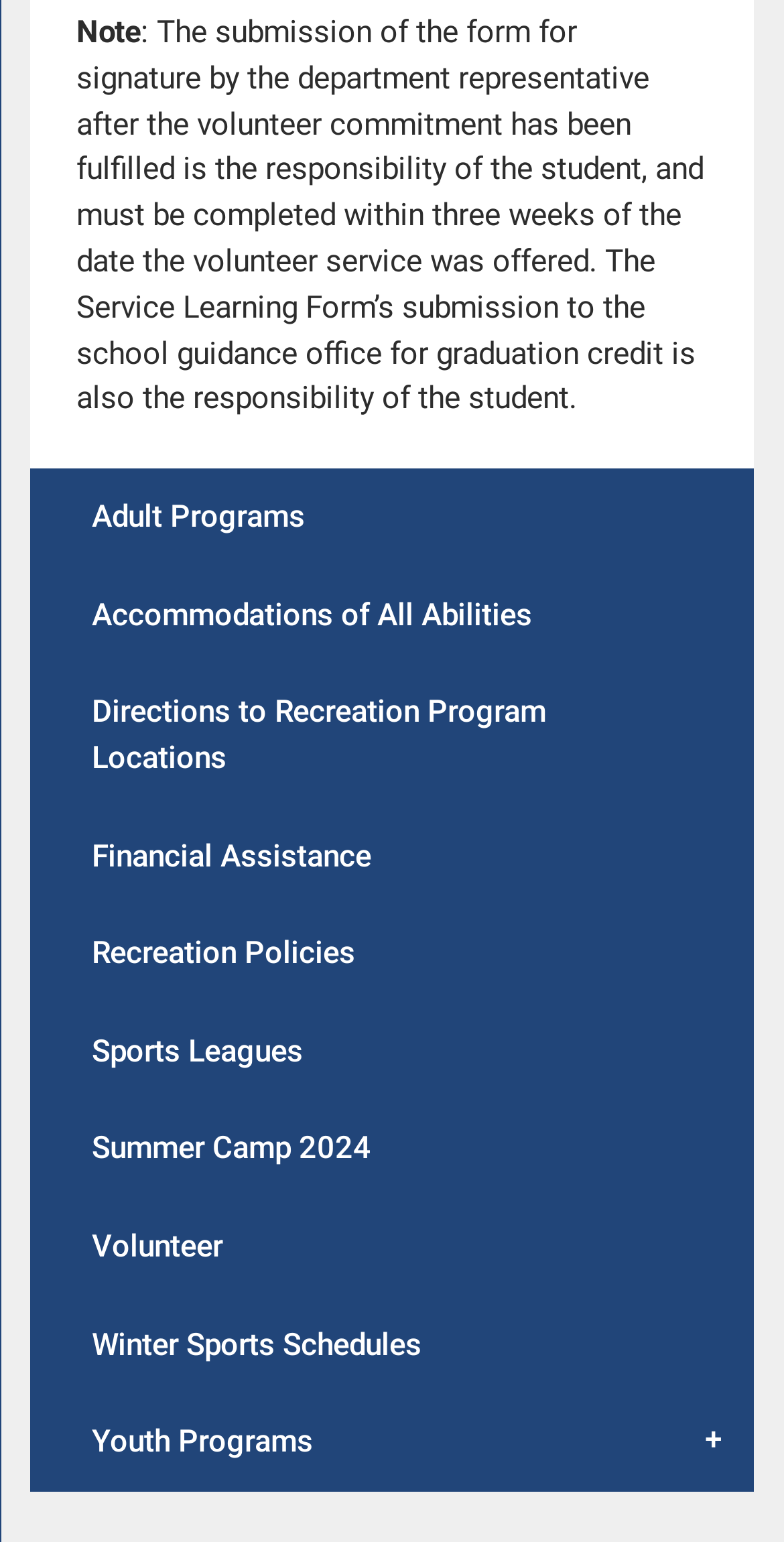How many menu items are available in the vertical menu?
Answer the question with a single word or phrase by looking at the picture.

11